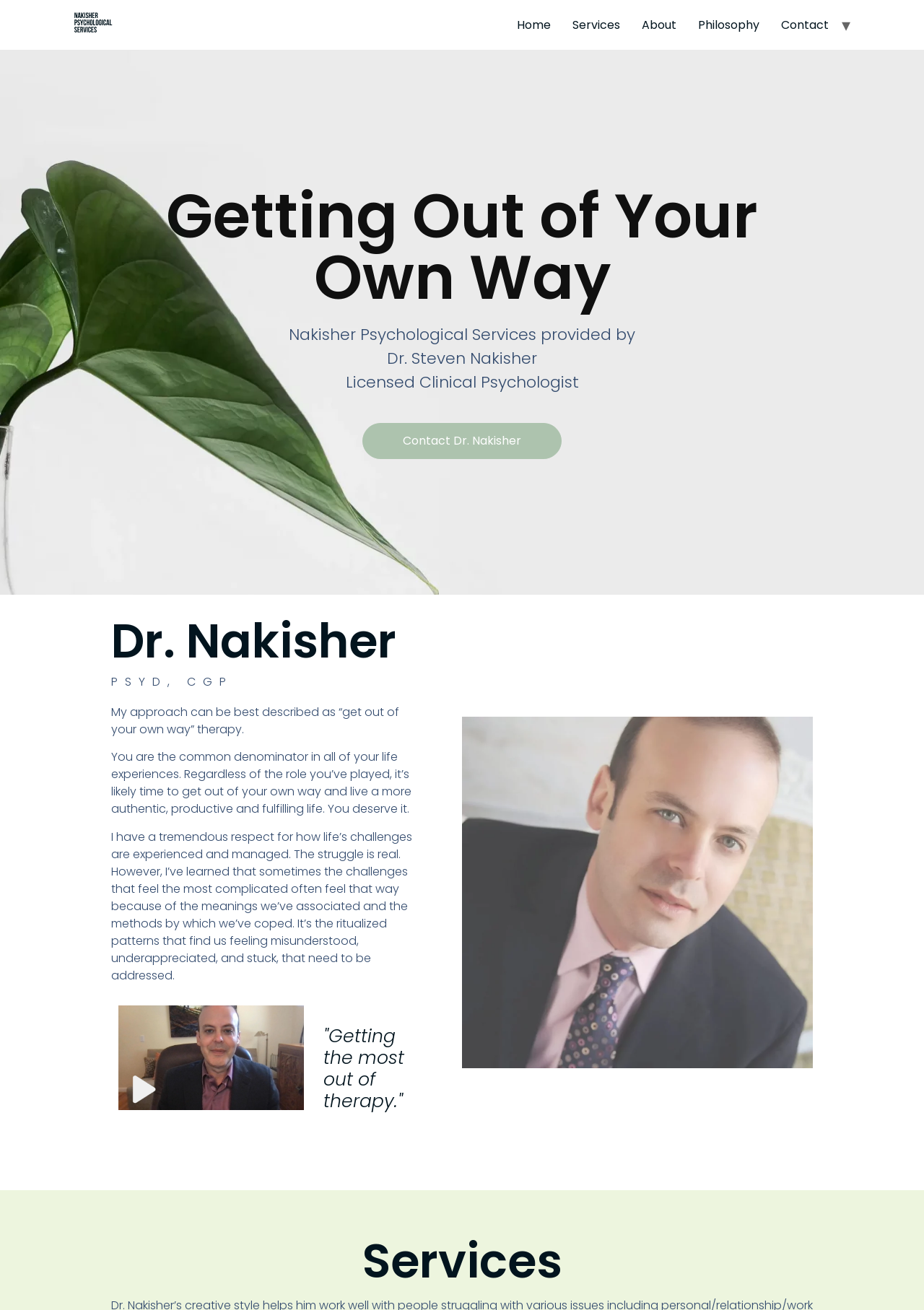What is the purpose of the 'Contact Dr. Nakisher' link?
Please provide a detailed answer to the question.

I determined this by looking at the link element that says 'Contact Dr. Nakisher'. The purpose of this link is likely to allow users to get in touch with Dr. Nakisher, possibly to inquire about his services or to schedule a therapy session. The link is prominently displayed on the page, suggesting that it is an important call to action.